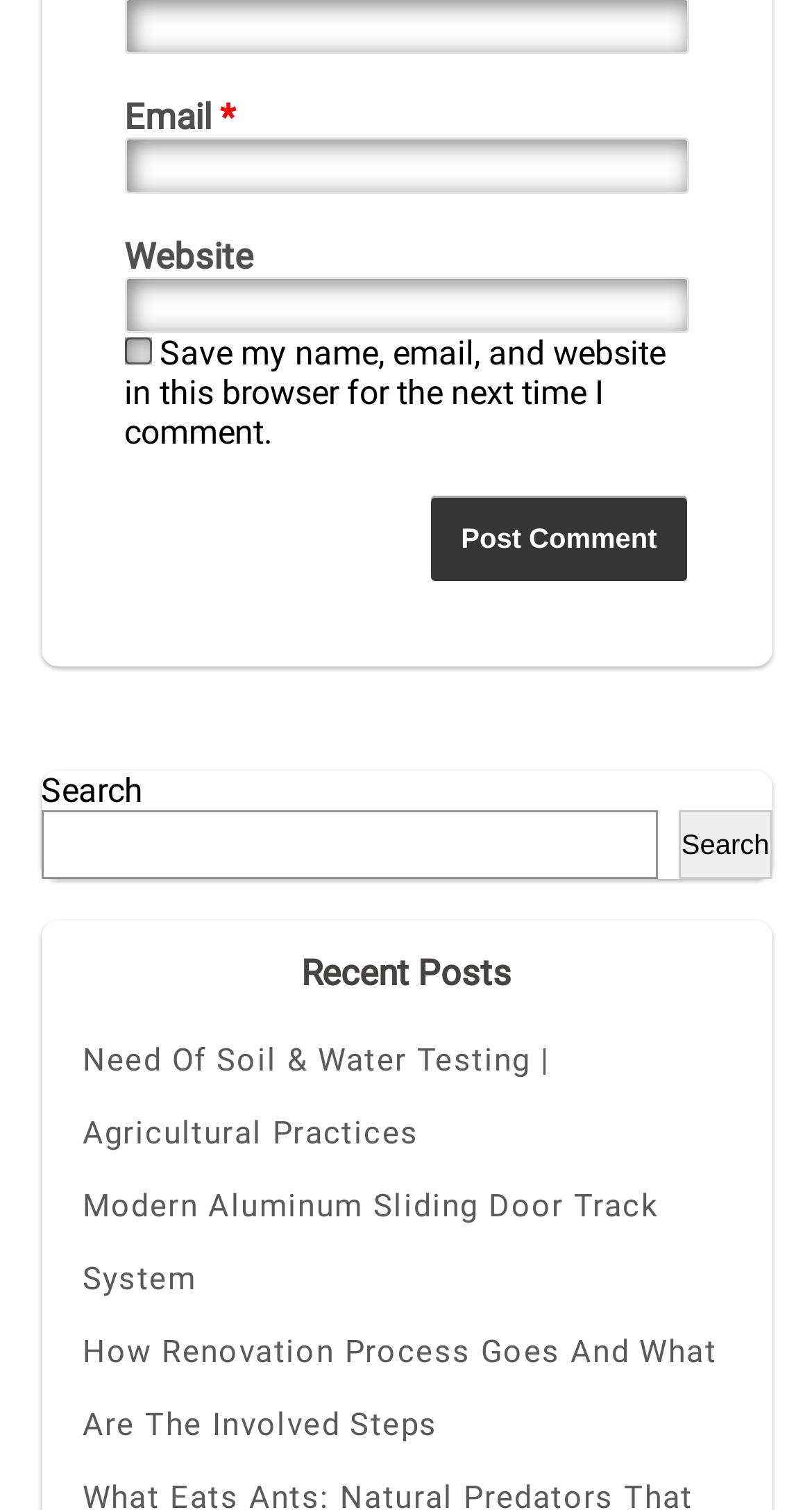Provide the bounding box coordinates for the area that should be clicked to complete the instruction: "Search for a topic".

[0.05, 0.537, 0.811, 0.583]